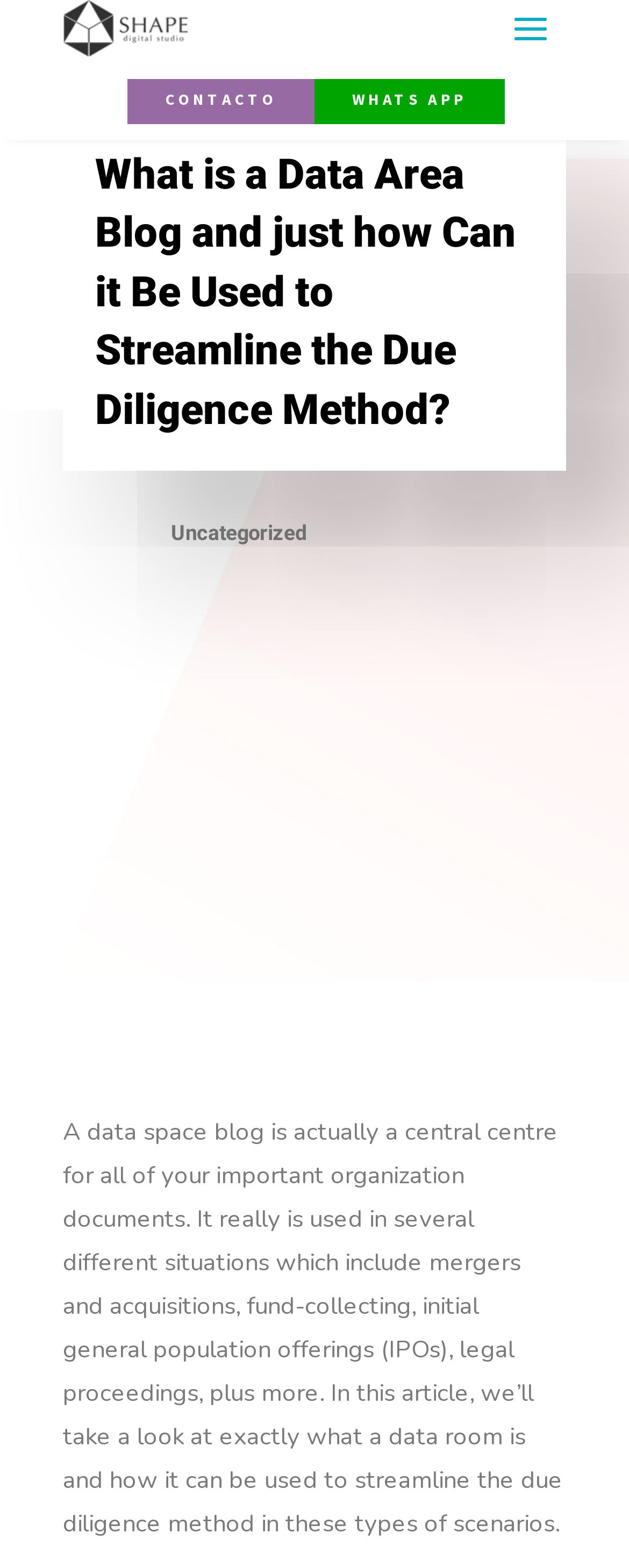Please identify and generate the text content of the webpage's main heading.

What is a Data Area Blog and just how Can it Be Used to Streamline the Due Diligence Method?